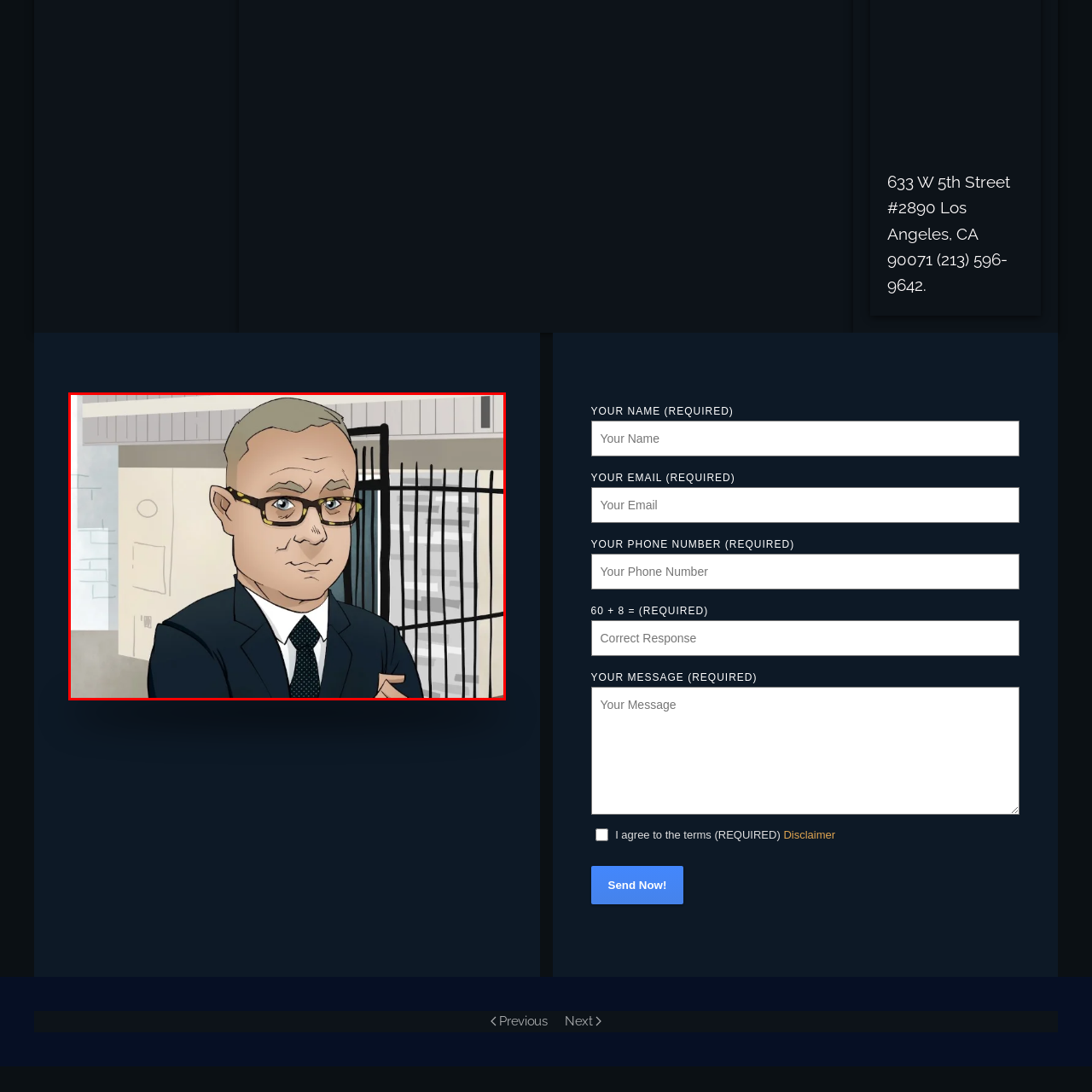Look closely at the image surrounded by the red box, What is the color of Michael Ehline's dress shirt? Give your answer as a single word or phrase.

White